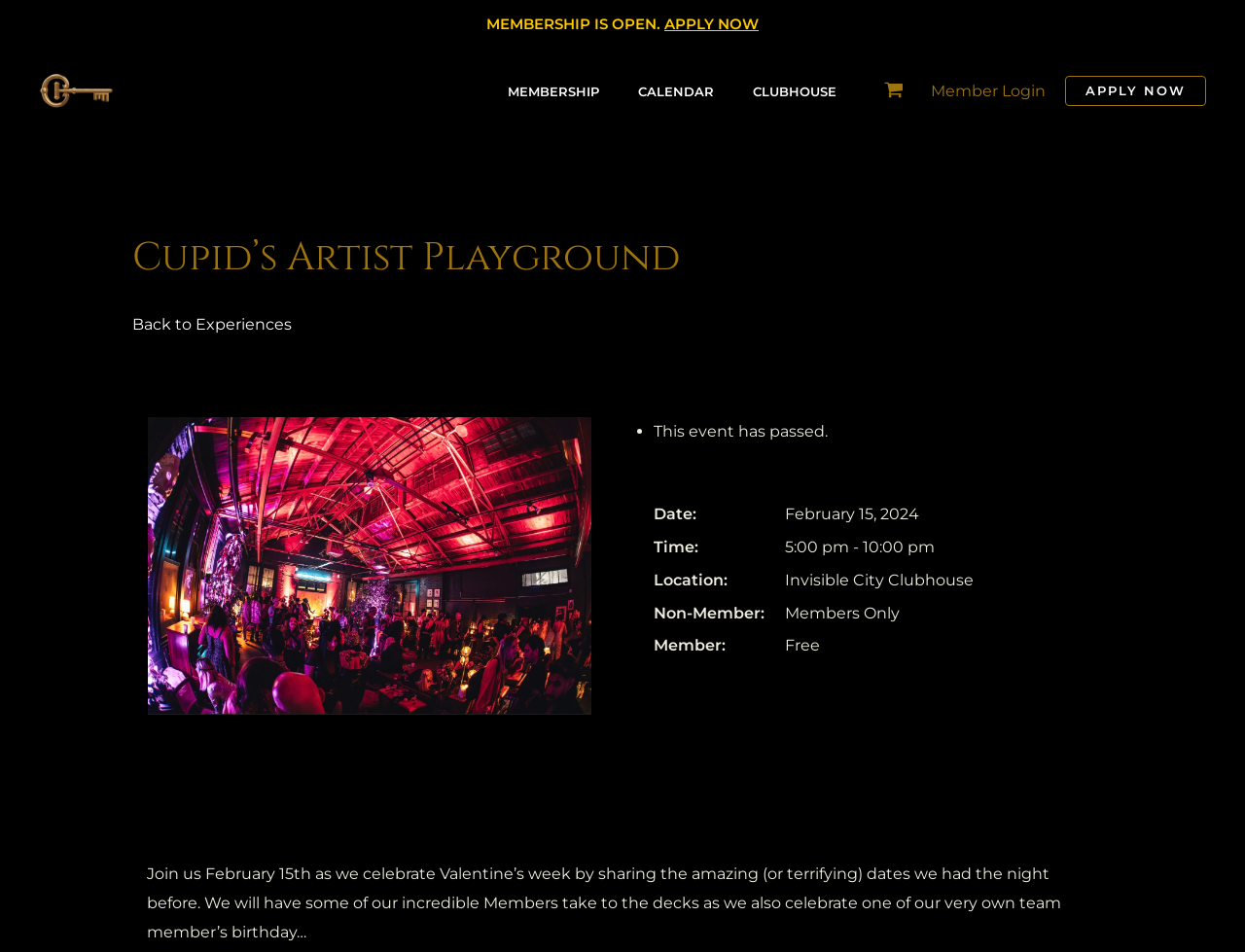From the webpage screenshot, predict the bounding box of the UI element that matches this description: "aria-label="View Shopping Cart, empty"".

[0.703, 0.078, 0.732, 0.113]